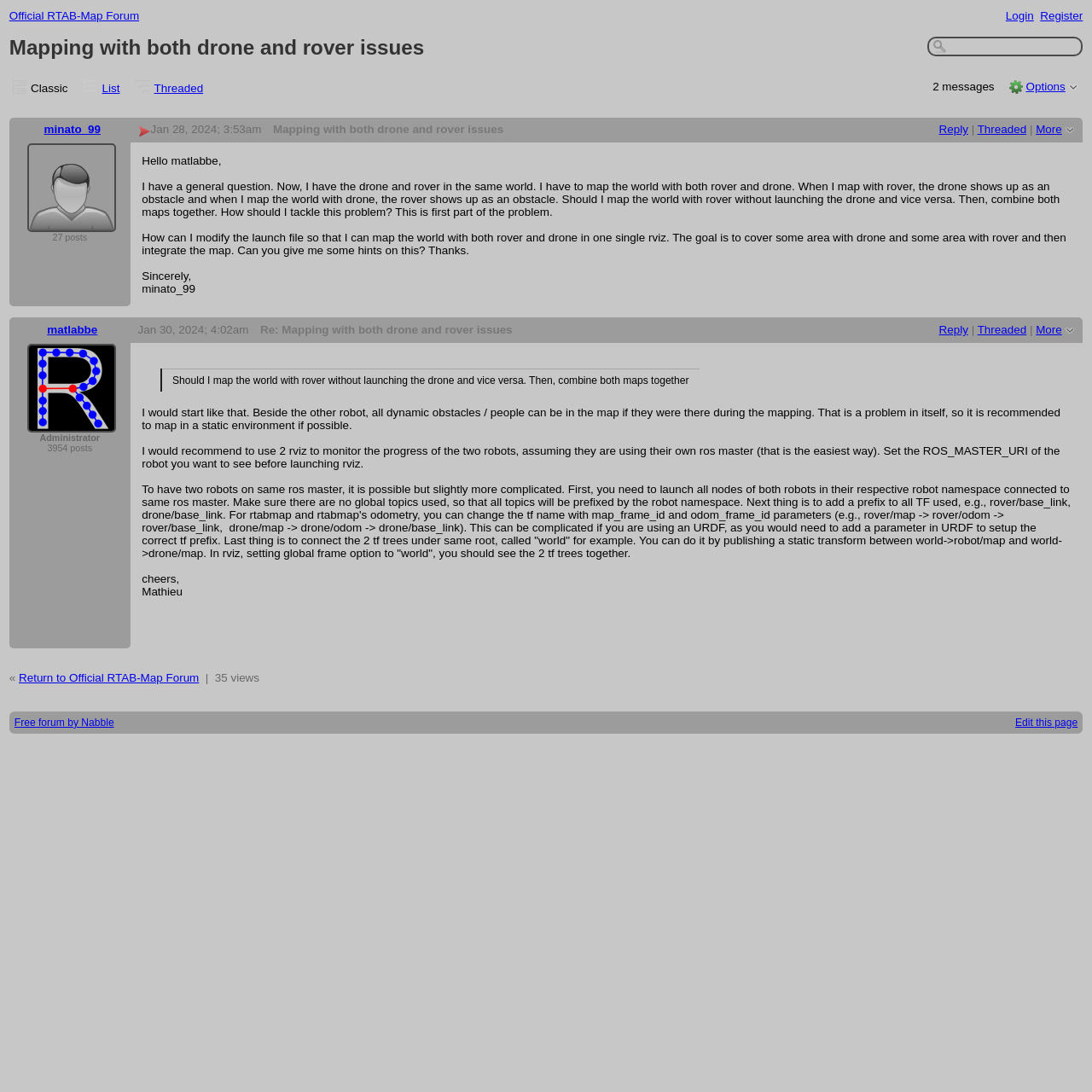Identify the headline of the webpage and generate its text content.

Mapping with both drone and rover issues